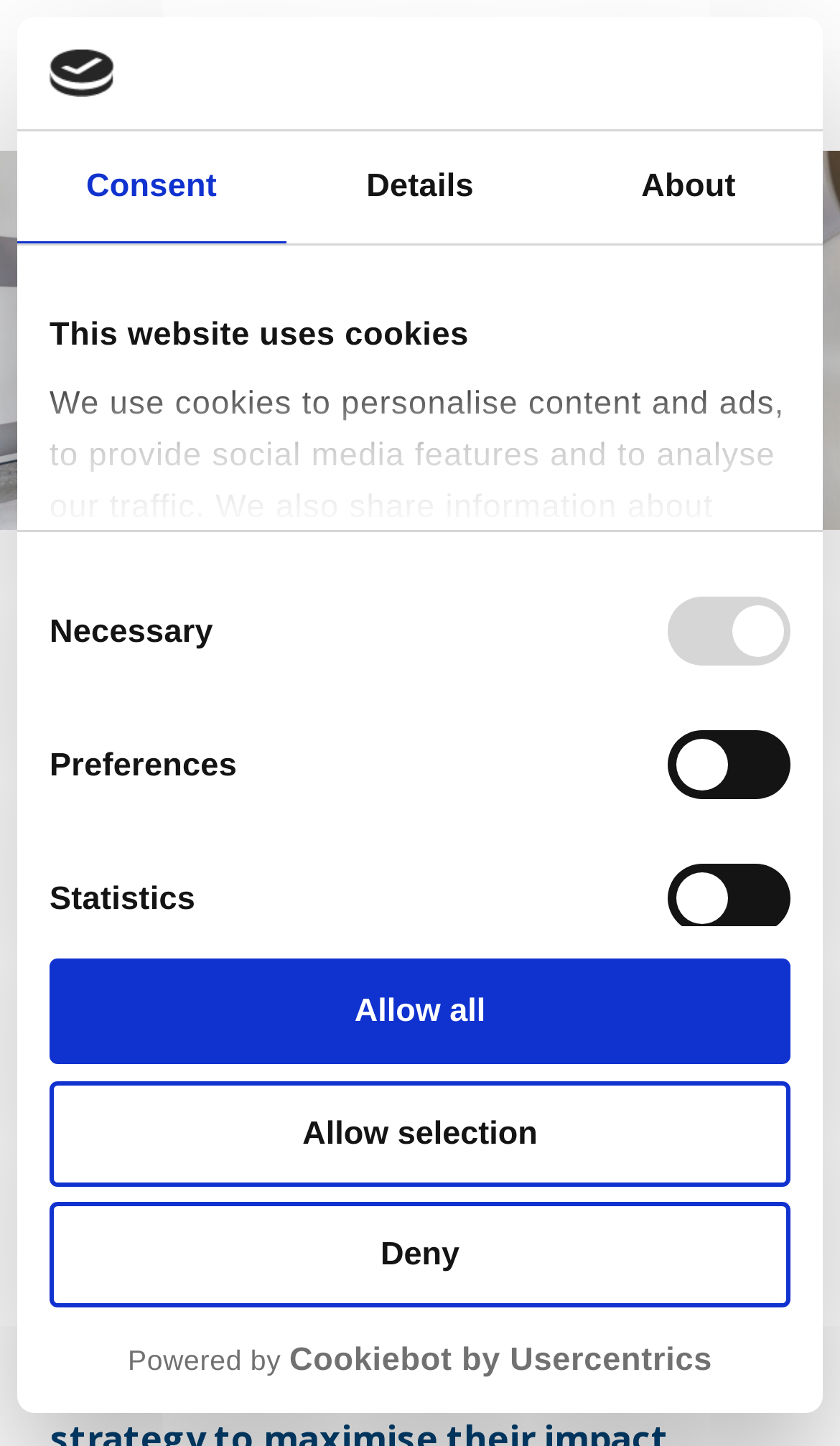What is the logo of the webpage?
Look at the screenshot and respond with a single word or phrase.

Eden McCallum